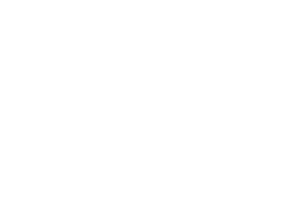Reply to the question with a single word or phrase:
Where did Jaume Mir receive a scholarship and guidance from distinguished teachers?

Madrid